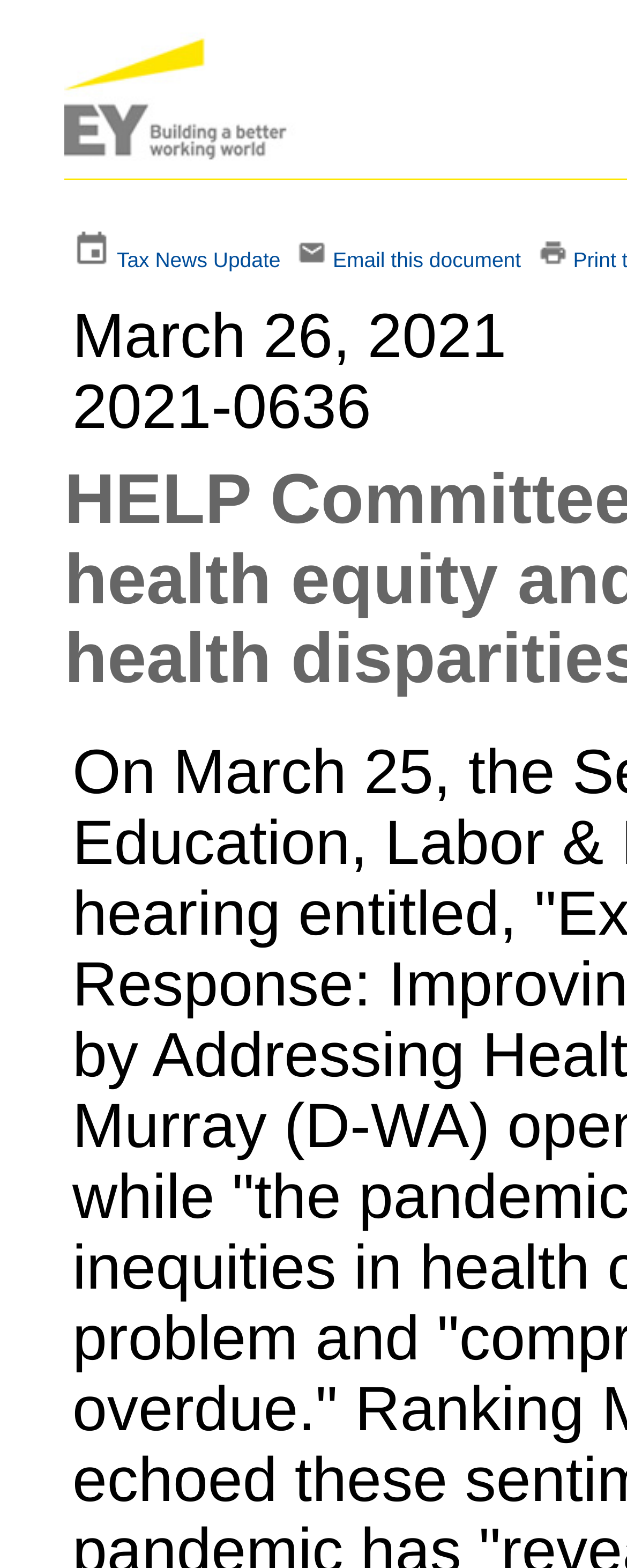Describe all visible elements and their arrangement on the webpage.

The webpage appears to be a committee hearing page focused on improving health equity and outcomes by addressing health disparities. At the top, there is a prominent title that matches the meta description. 

Below the title, there are four links aligned horizontally, each accompanied by a small image. The first link is to the left, followed by the "Tax News Update" link, then a non-descriptive link, and finally the "Email this document" link to the right. These links are separated by non-descriptive static text elements. 

The images associated with each link are positioned above the corresponding link text, but still within the same horizontal row. The overall layout is organized, with the links and images neatly arranged in a single row.